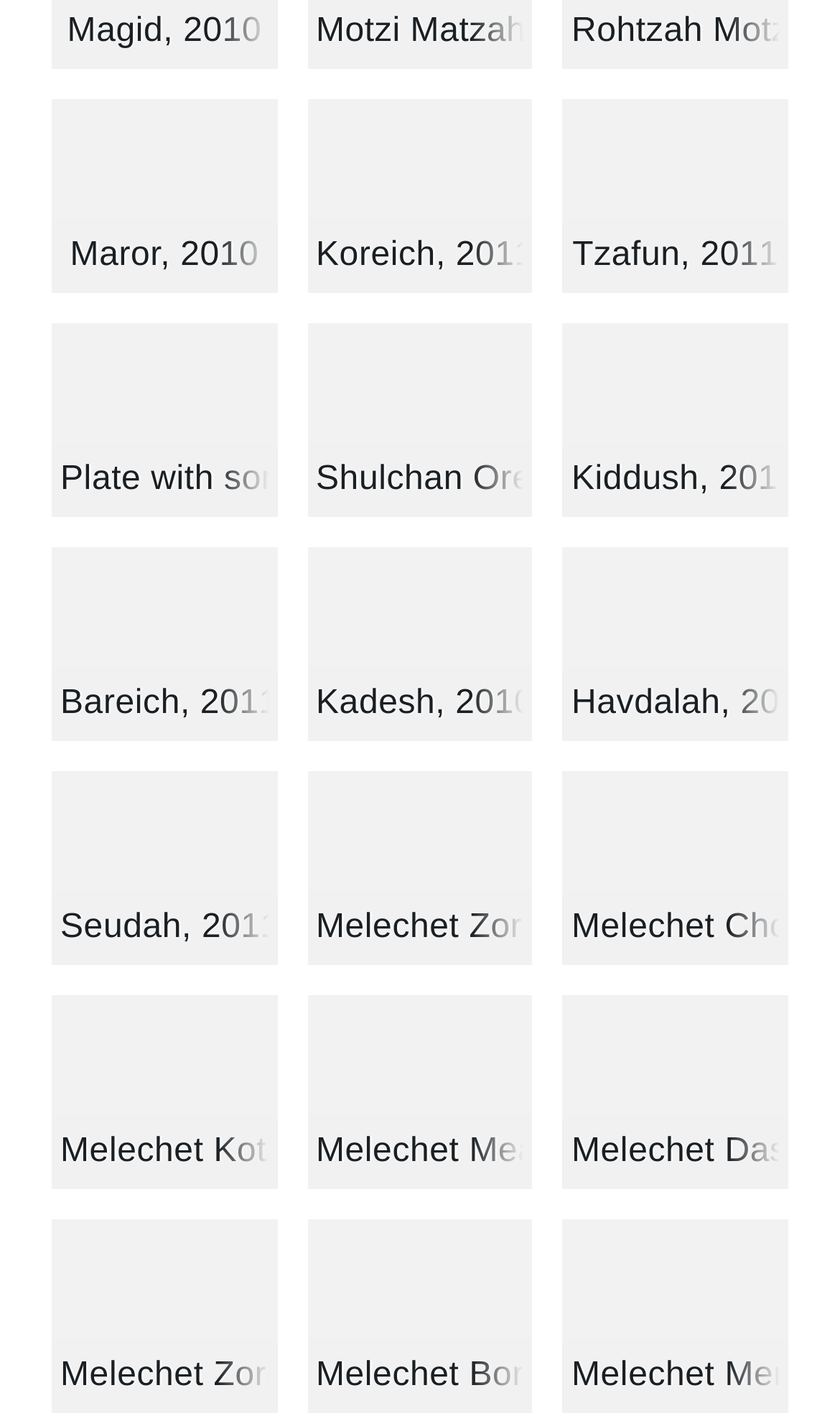Predict the bounding box for the UI component with the following description: "Melechet Kotzer, 2010".

[0.062, 0.698, 0.33, 0.834]